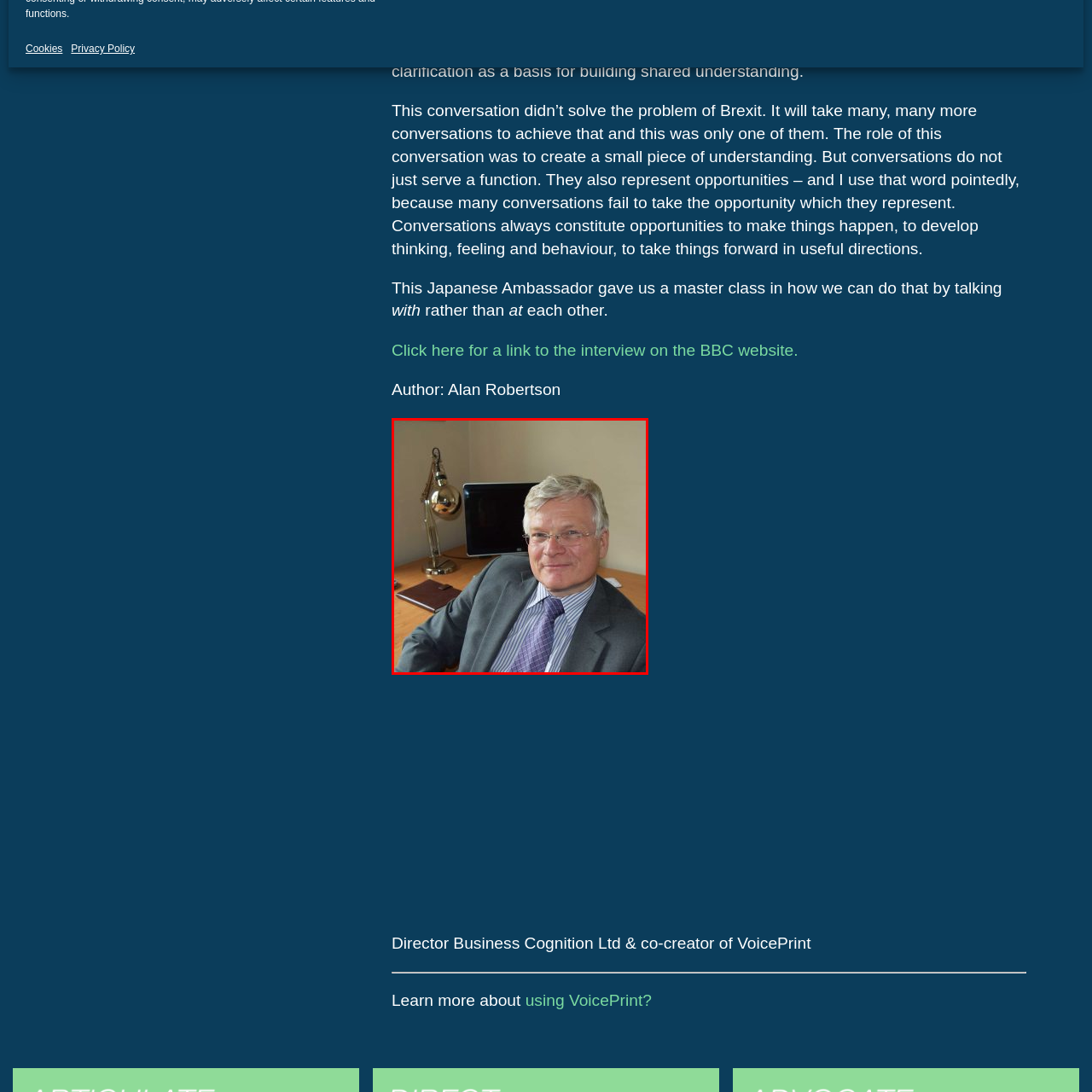Inspect the image outlined by the red box and answer the question using a single word or phrase:
What is the color of Alan Robertson's shirt?

Light blue striped